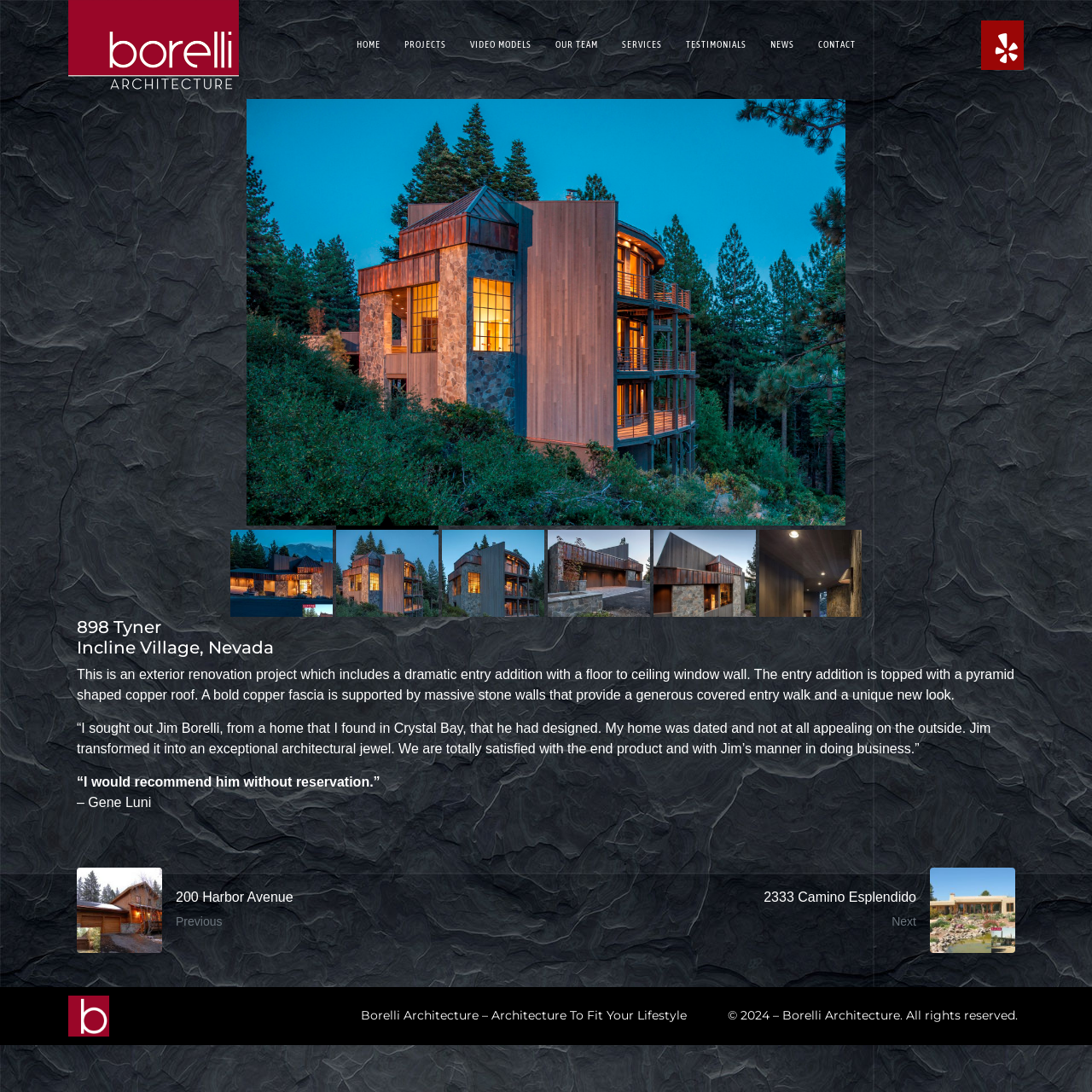Determine the bounding box coordinates of the section I need to click to execute the following instruction: "Click on the 'HOME' link". Provide the coordinates as four float numbers between 0 and 1, i.e., [left, top, right, bottom].

[0.326, 0.036, 0.348, 0.047]